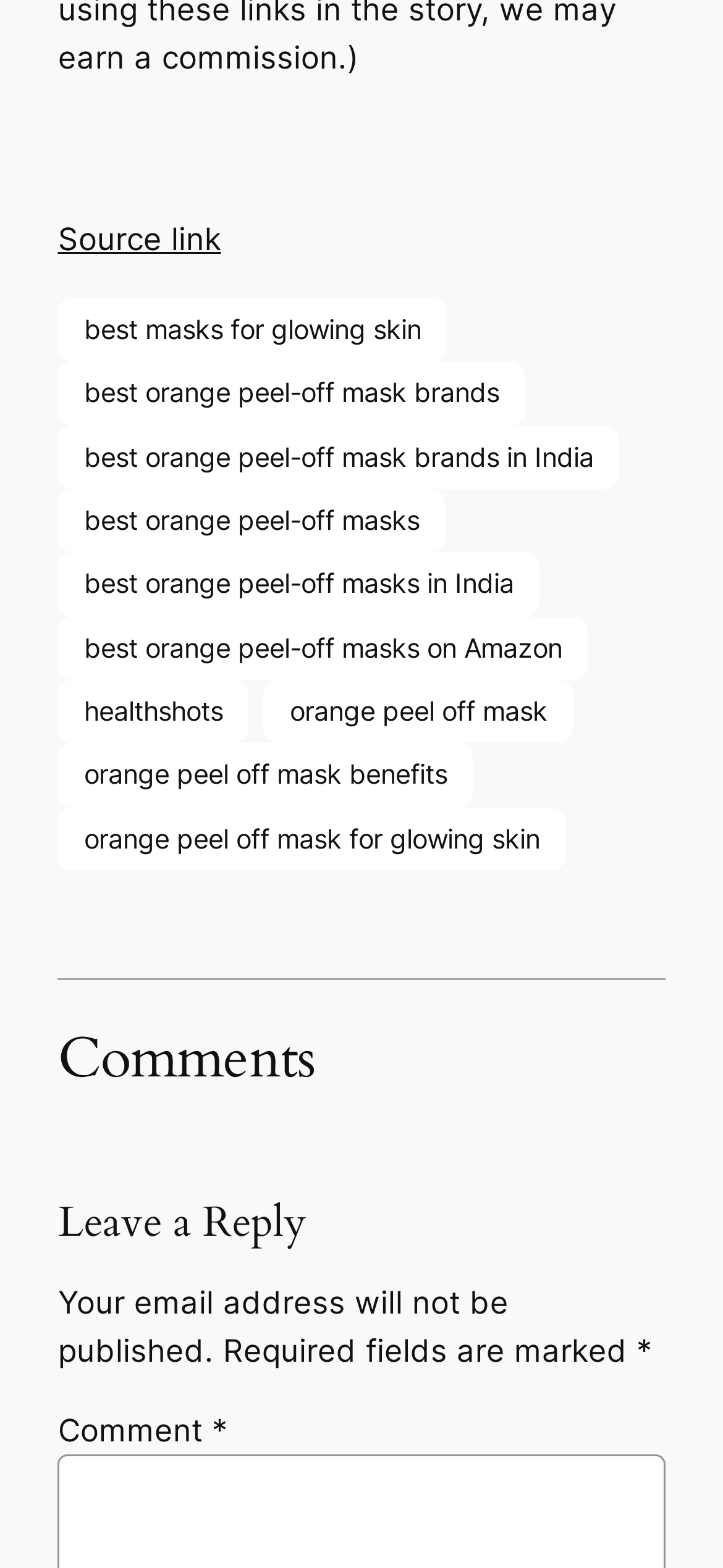Kindly determine the bounding box coordinates for the clickable area to achieve the given instruction: "Click on the link to explore healthshots".

[0.08, 0.434, 0.344, 0.474]